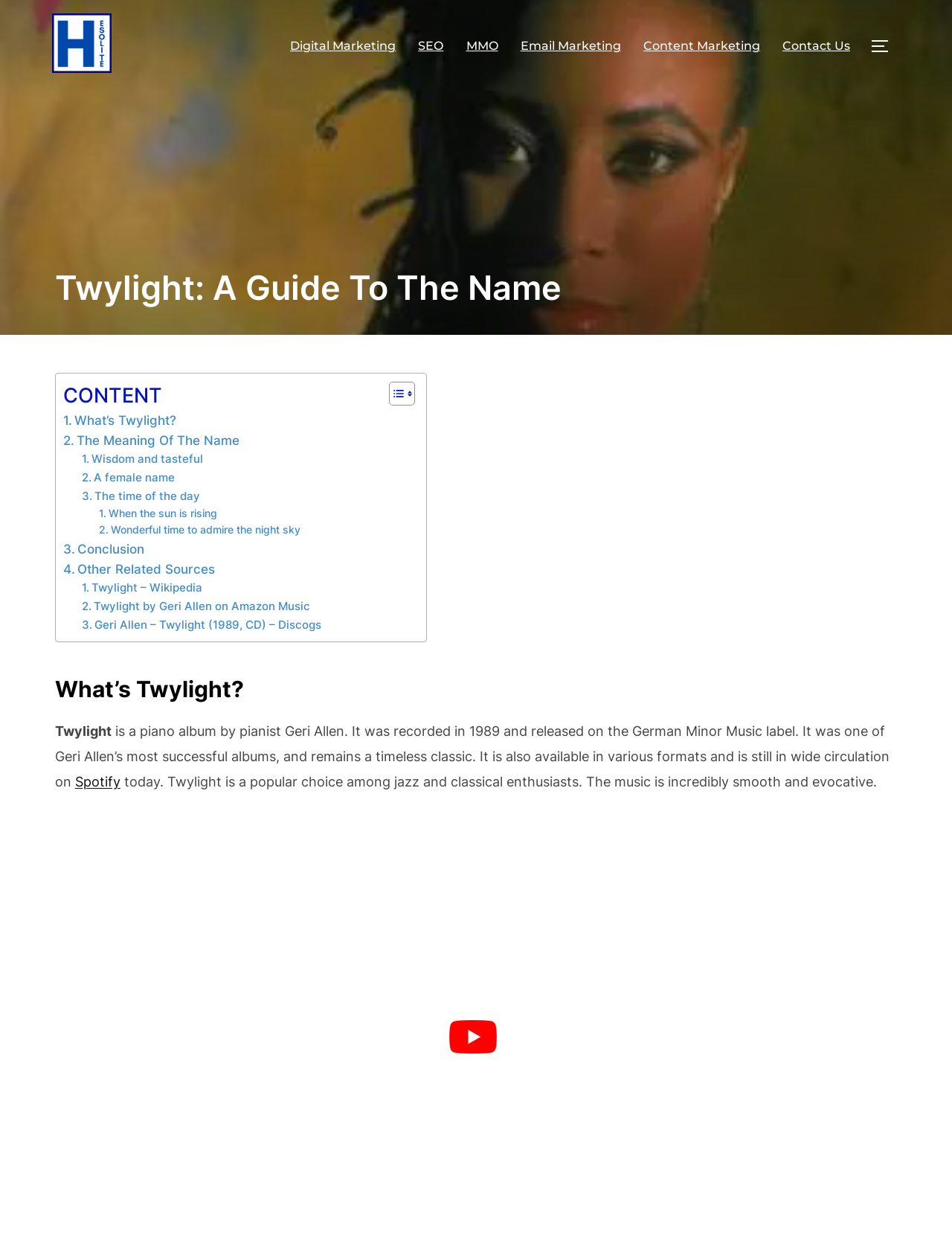Given the webpage screenshot and the description, determine the bounding box coordinates (top-left x, top-left y, bottom-right x, bottom-right y) that define the location of the UI element matching this description: Content Marketing

[0.67, 0.026, 0.793, 0.049]